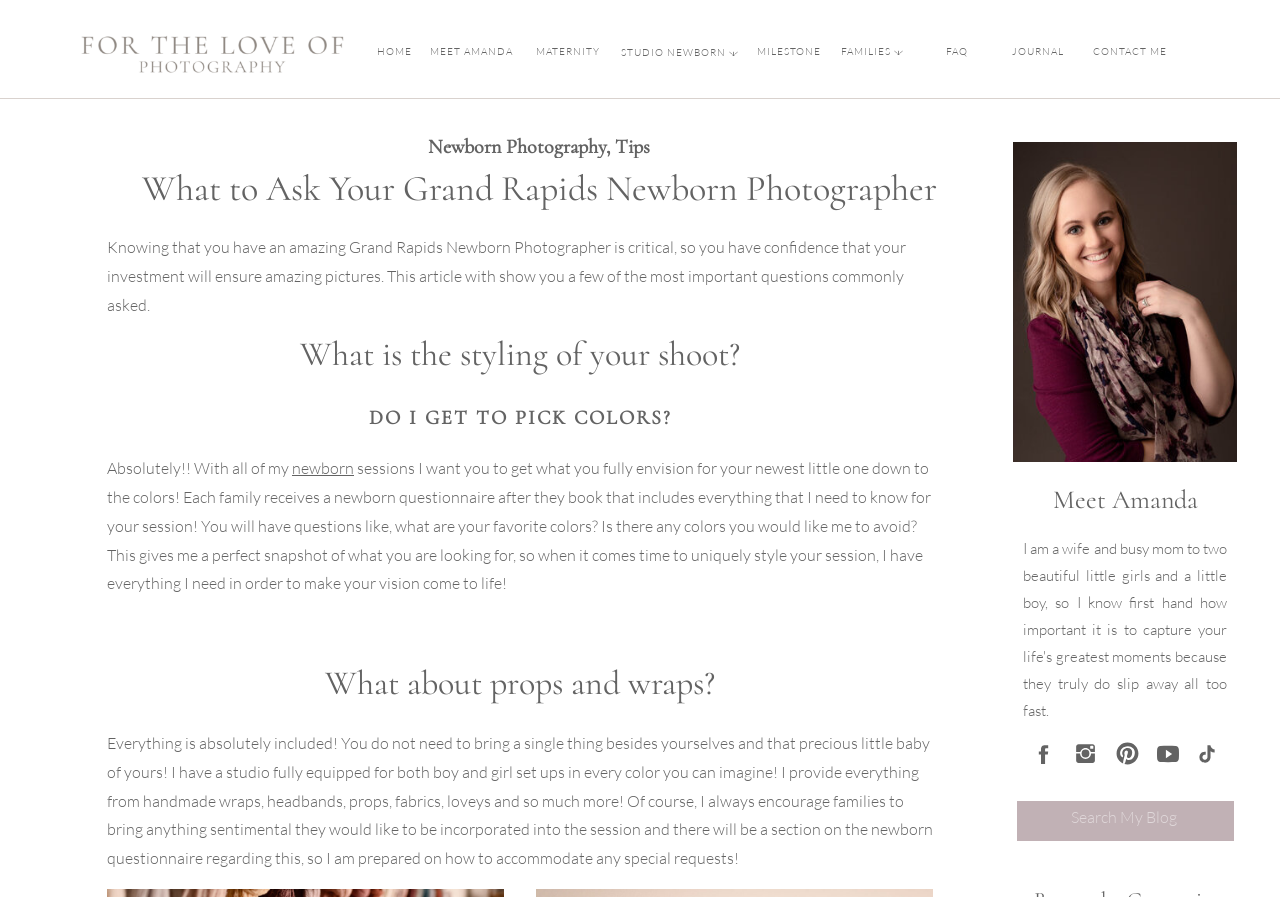Locate the bounding box coordinates of the element that should be clicked to execute the following instruction: "Check out FAQ".

[0.739, 0.05, 0.756, 0.065]